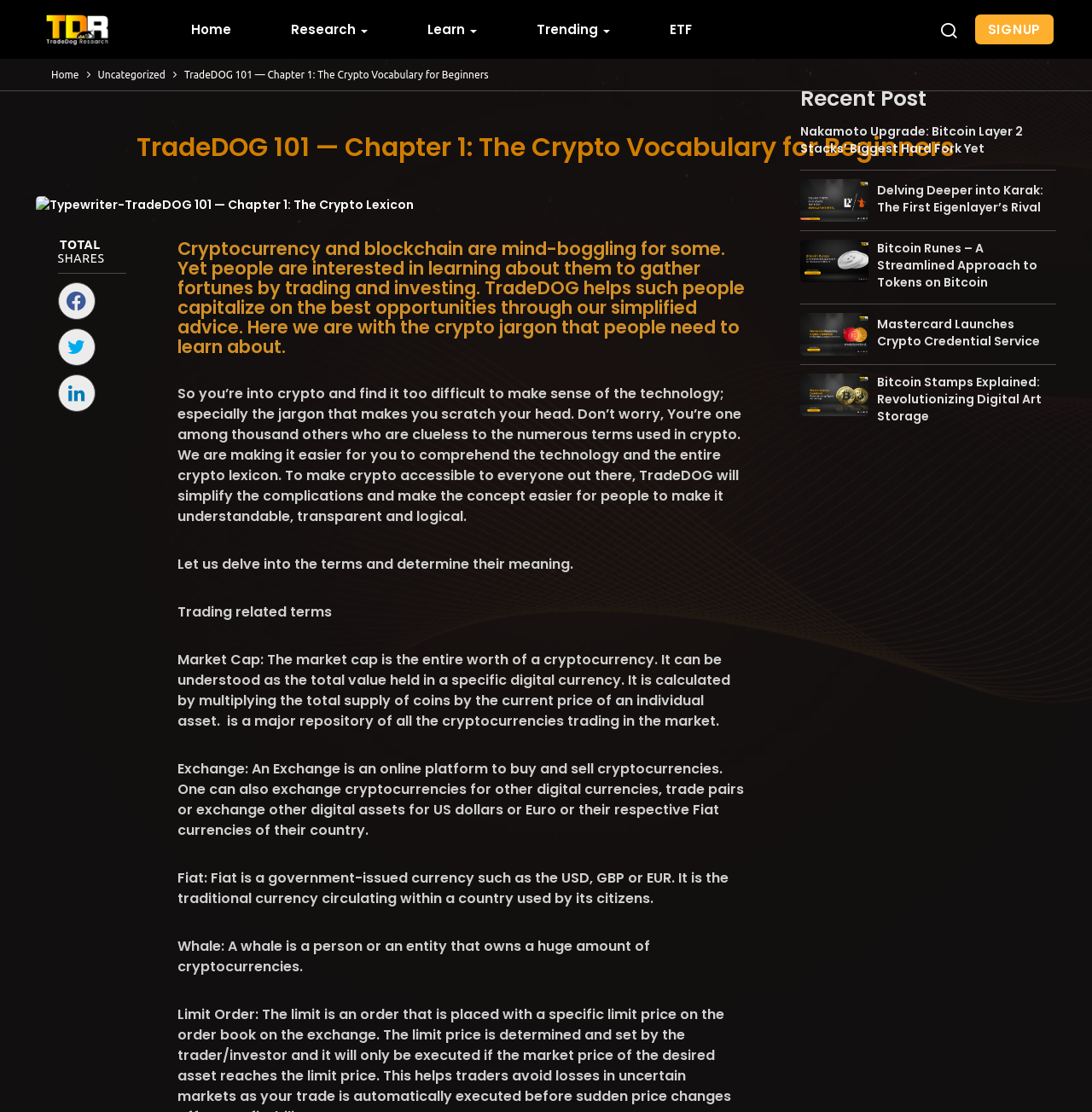Locate the heading on the webpage and return its text.

TradeDOG 101 — Chapter 1: The Crypto Vocabulary for Beginners